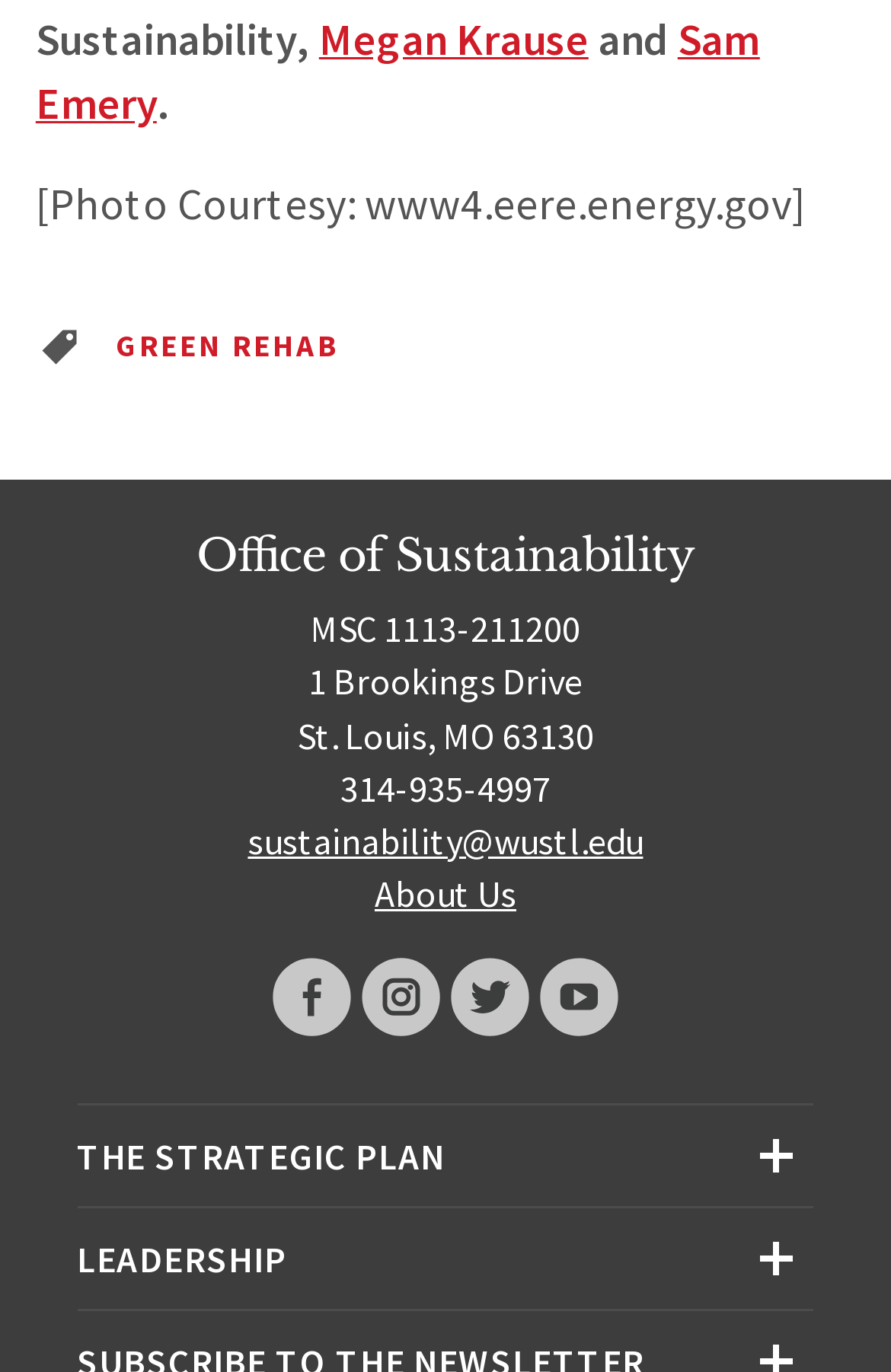Please locate the bounding box coordinates for the element that should be clicked to achieve the following instruction: "Click the 'Post Comment' button". Ensure the coordinates are given as four float numbers between 0 and 1, i.e., [left, top, right, bottom].

None